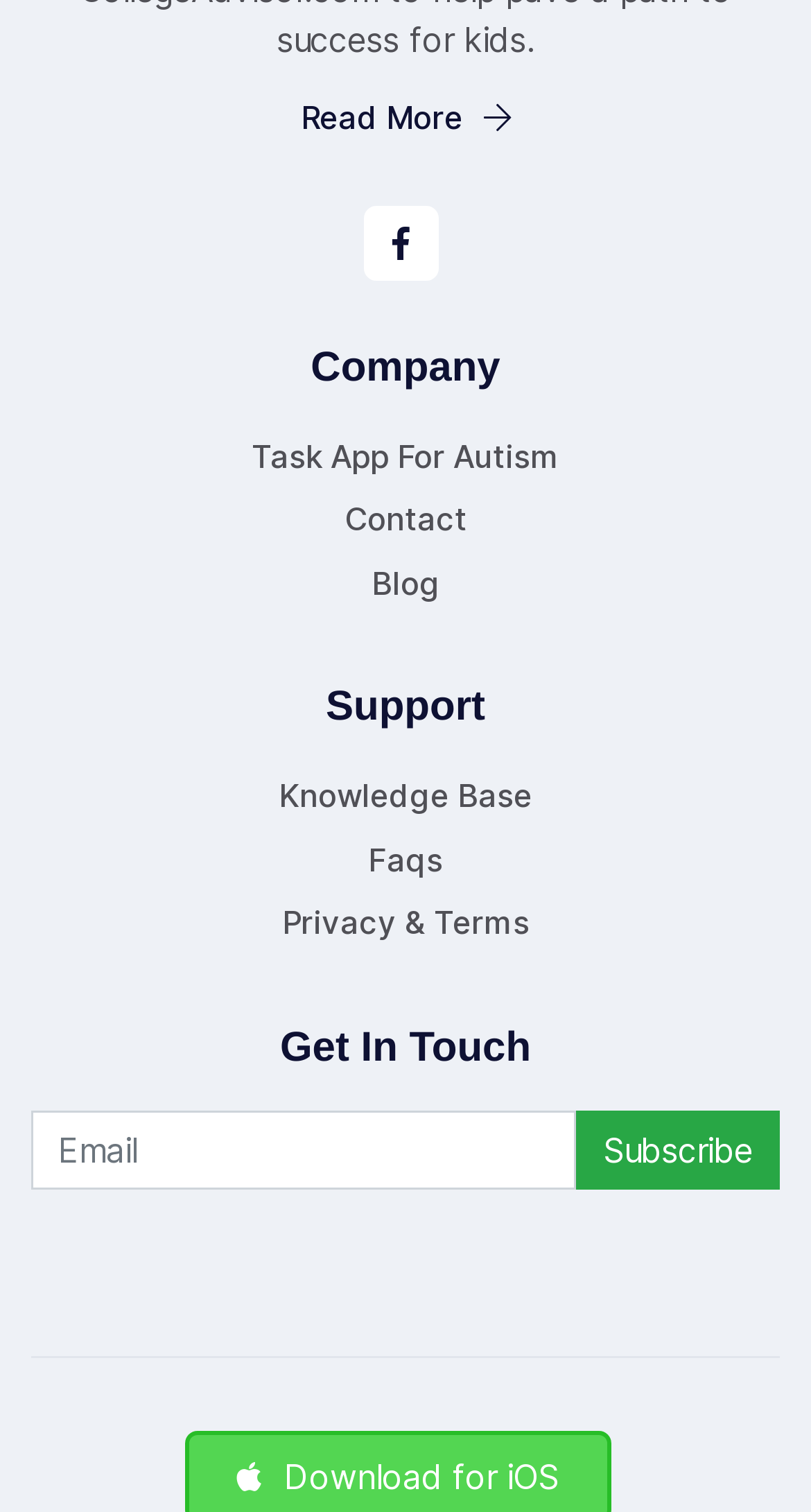Extract the bounding box coordinates for the UI element described as: "parent_node: Subscribe placeholder="Email"".

[0.038, 0.734, 0.71, 0.786]